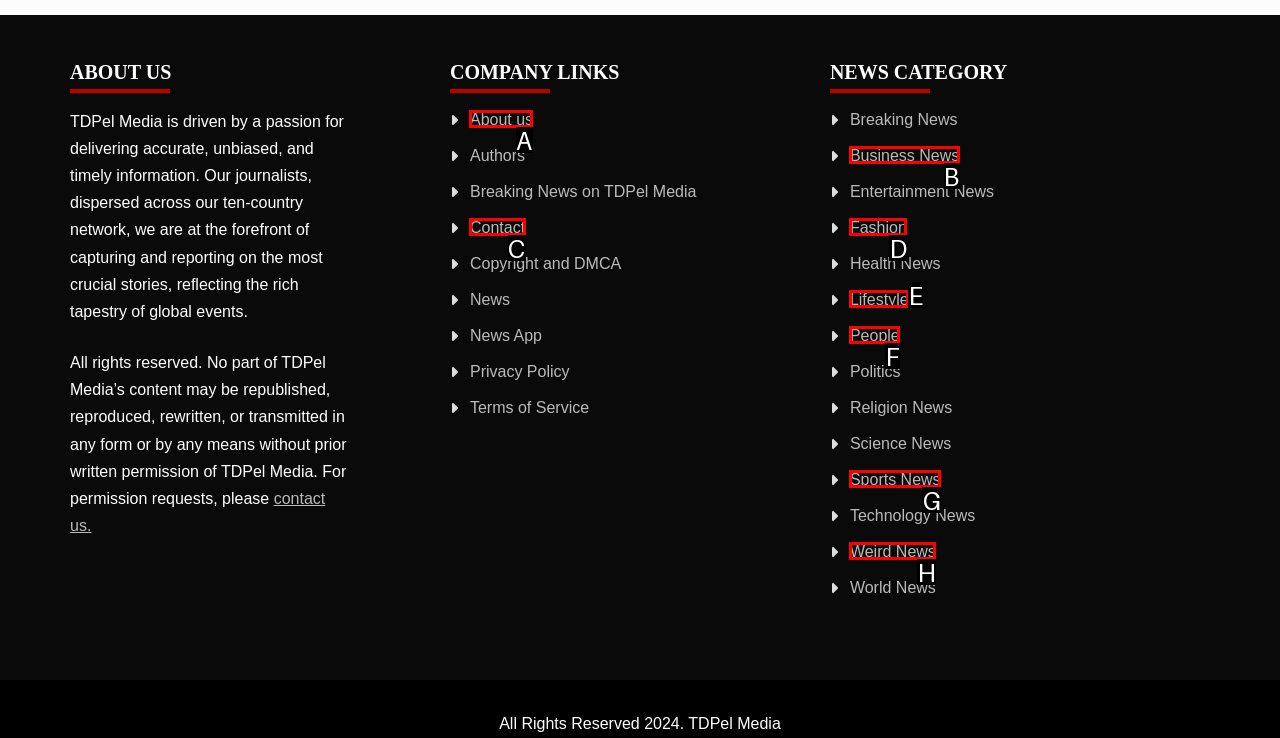For the task: Click on About us, tell me the letter of the option you should click. Answer with the letter alone.

A